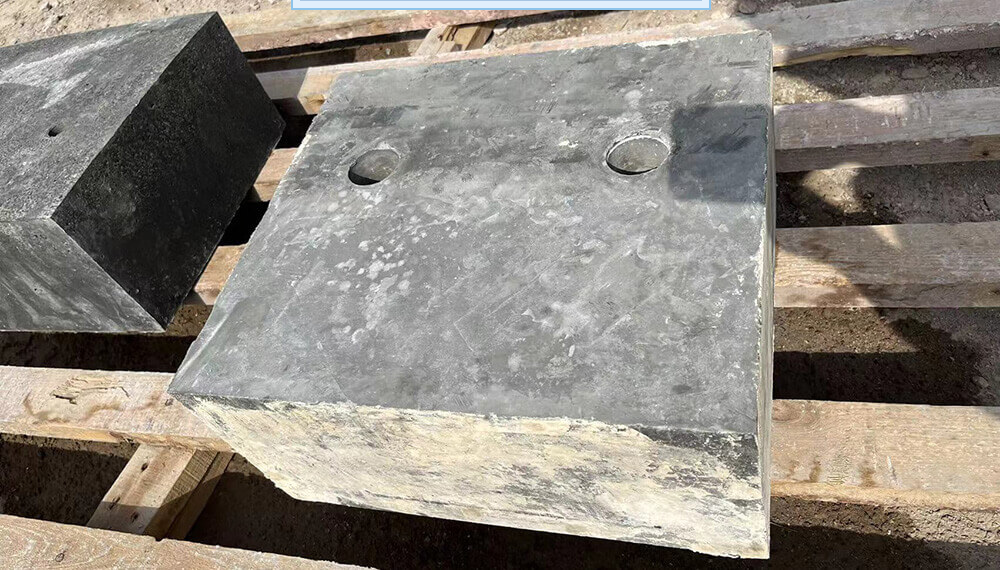What is the purpose of the holes on the parts' surfaces?
Based on the image, give a one-word or short phrase answer.

assembly or installation